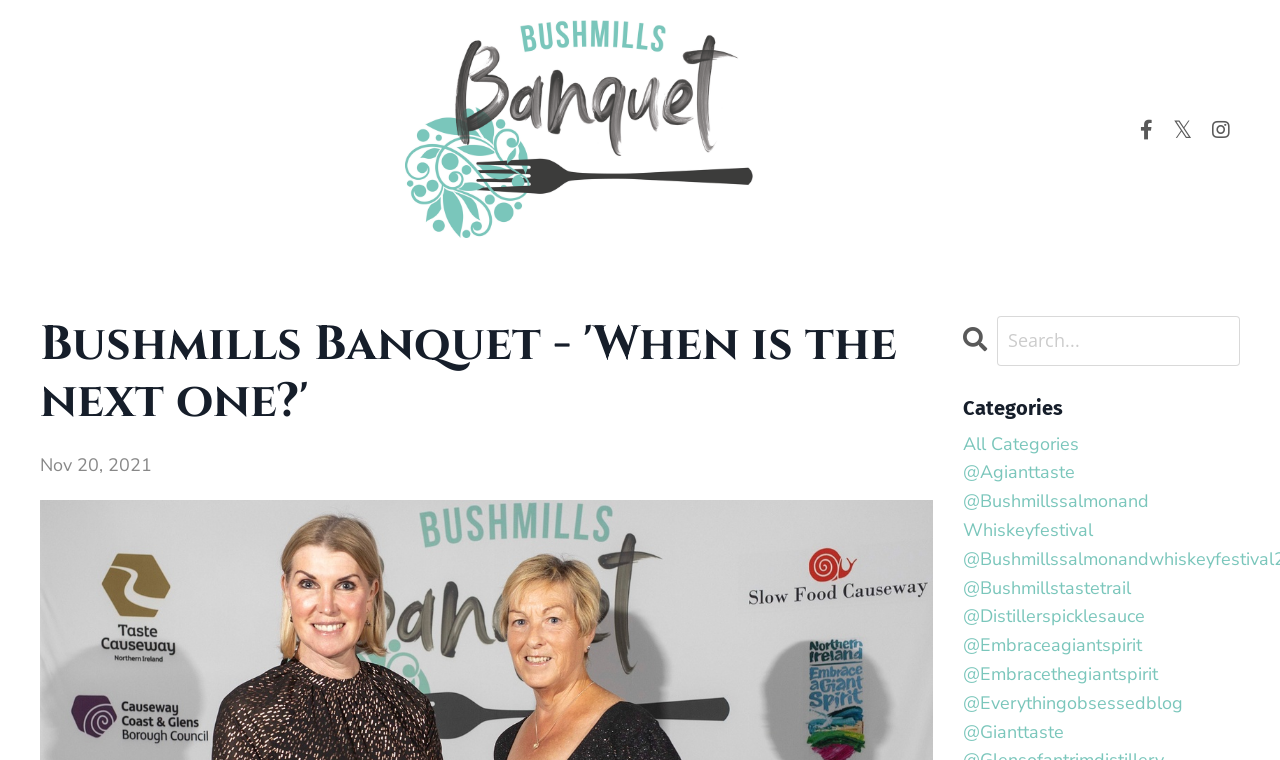Can you look at the image and give a comprehensive answer to the question:
How many categories are listed?

I counted the number of link elements under the 'Categories' StaticText element with bounding box coordinates [0.752, 0.521, 0.83, 0.552], and found 9 links, which represent the categories.